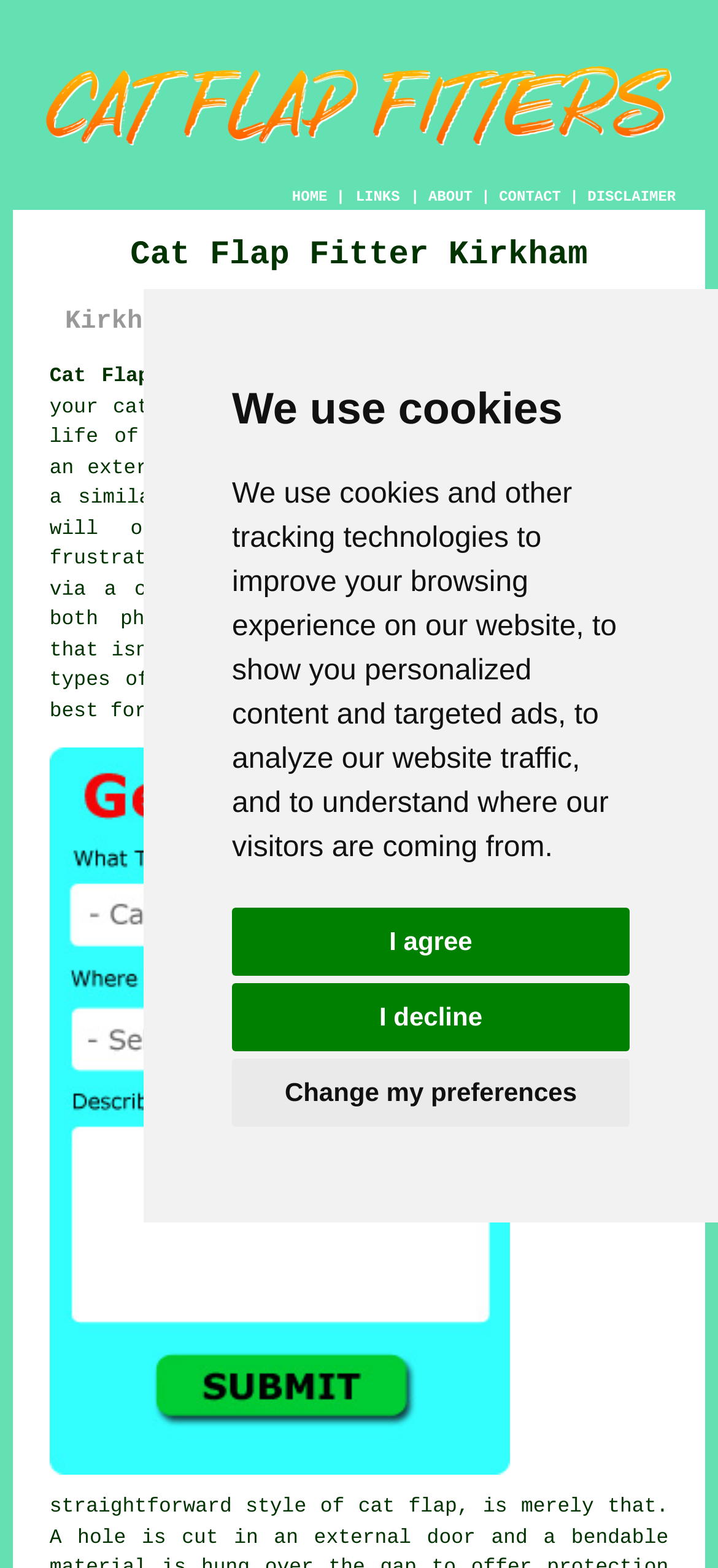Please answer the following query using a single word or phrase: 
What is the benefit of fitting a cat flap?

Reduce cat irritability